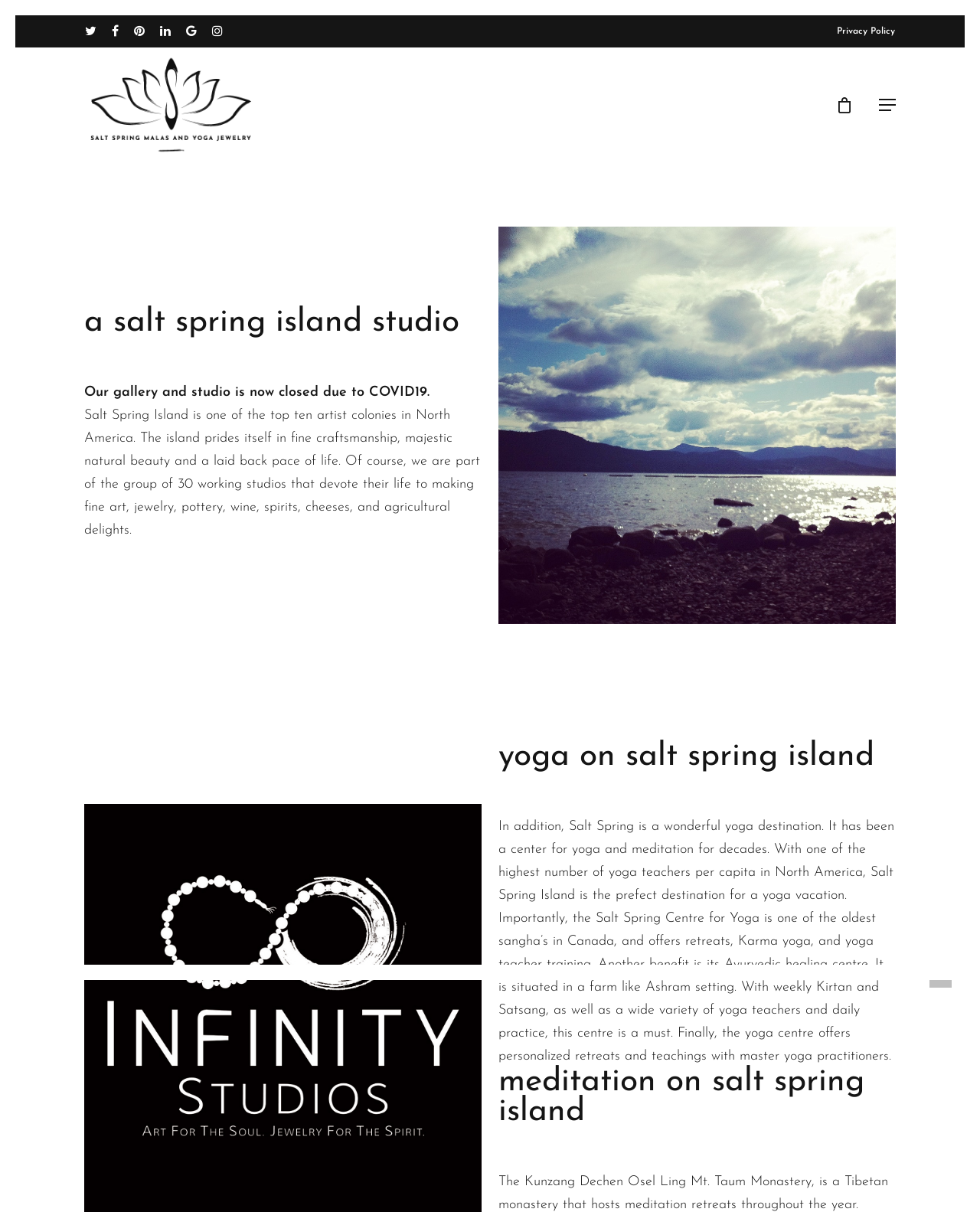What is Salt Spring Island known for?
Please answer using one word or phrase, based on the screenshot.

Fine craftsmanship and natural beauty